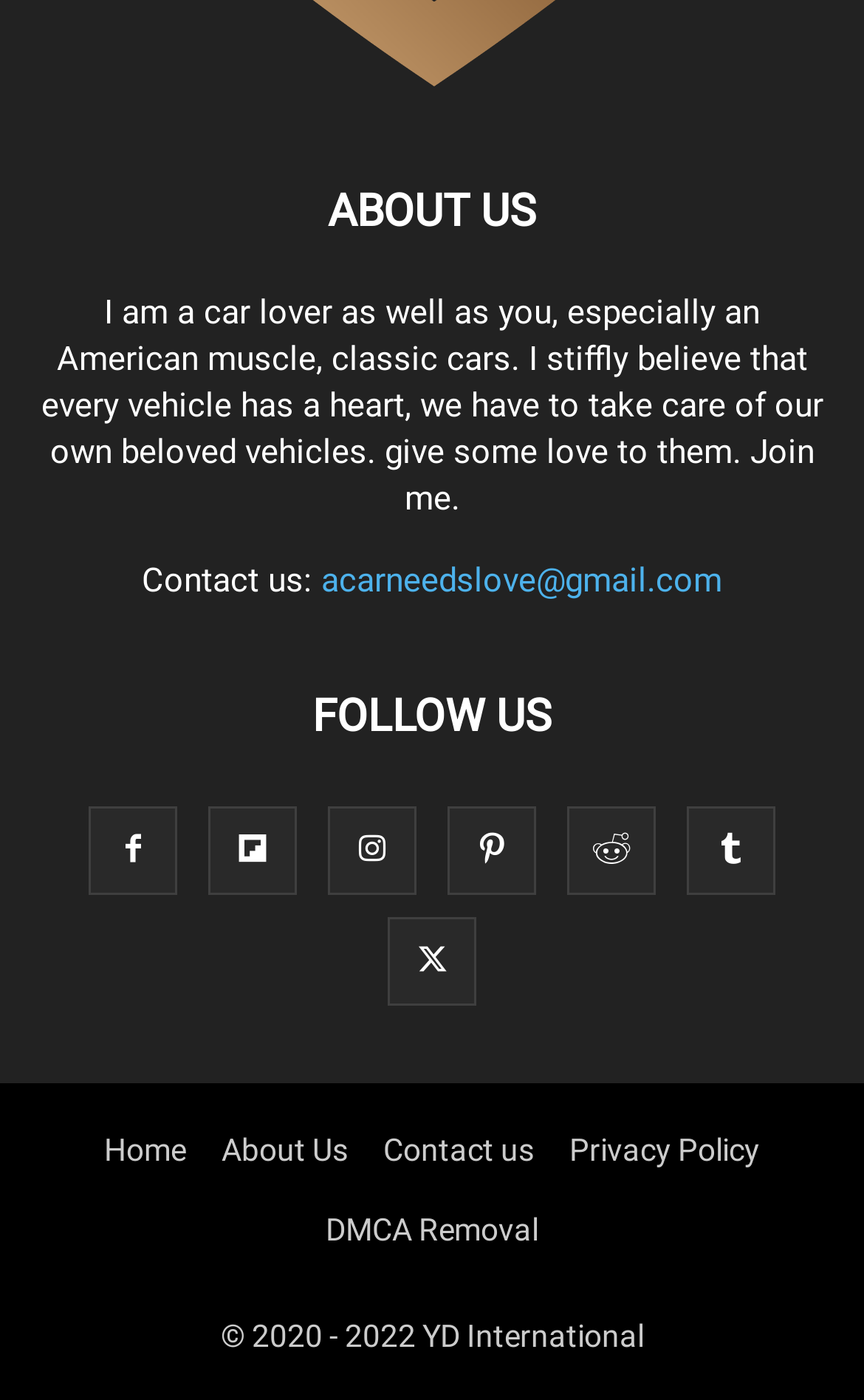Determine the bounding box coordinates of the clickable area required to perform the following instruction: "Click the logo". The coordinates should be represented as four float numbers between 0 and 1: [left, top, right, bottom].

[0.038, 0.039, 0.962, 0.068]